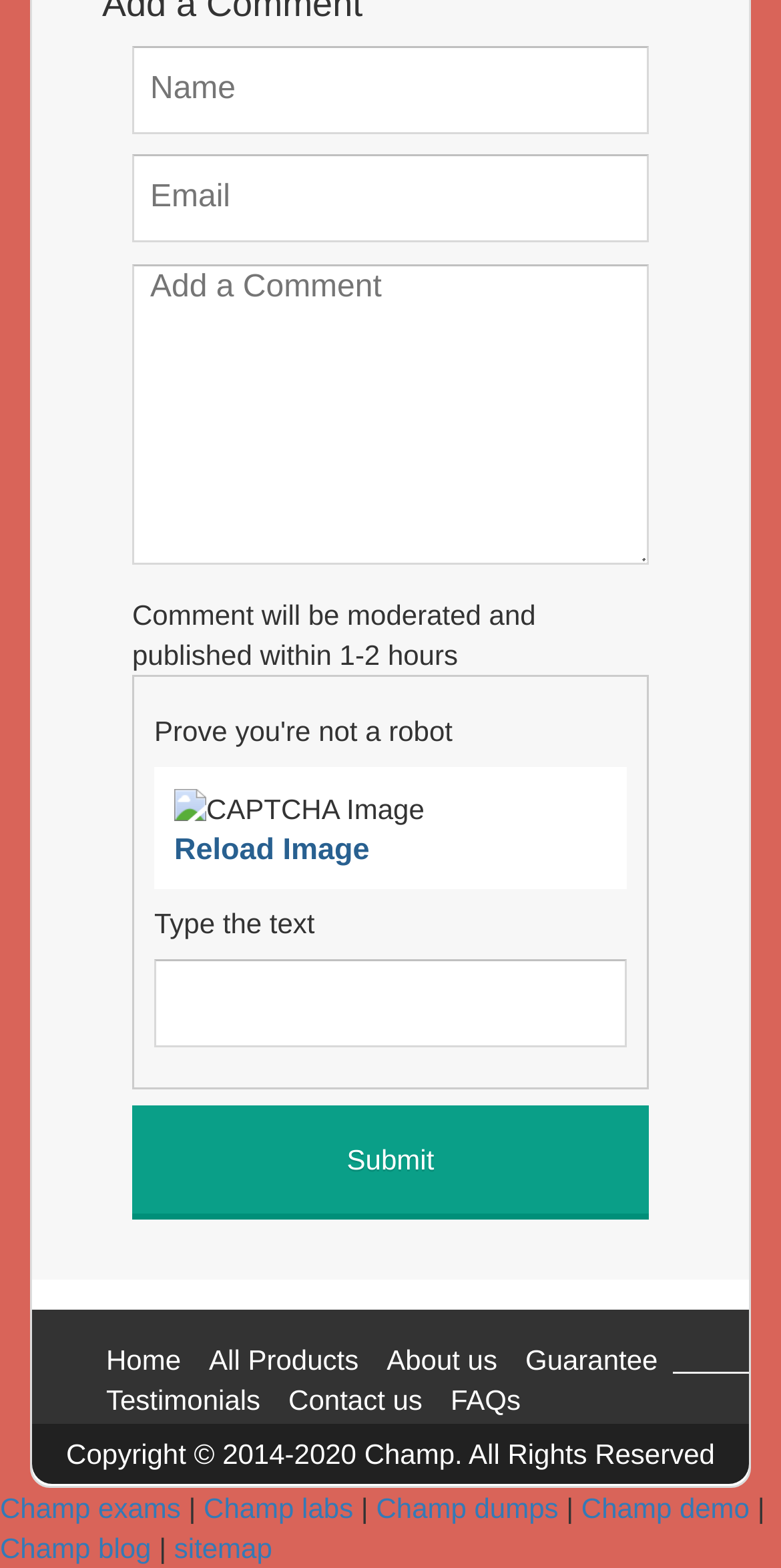Please find the bounding box coordinates of the element that you should click to achieve the following instruction: "Reload the CAPTCHA image". The coordinates should be presented as four float numbers between 0 and 1: [left, top, right, bottom].

[0.223, 0.529, 0.473, 0.556]